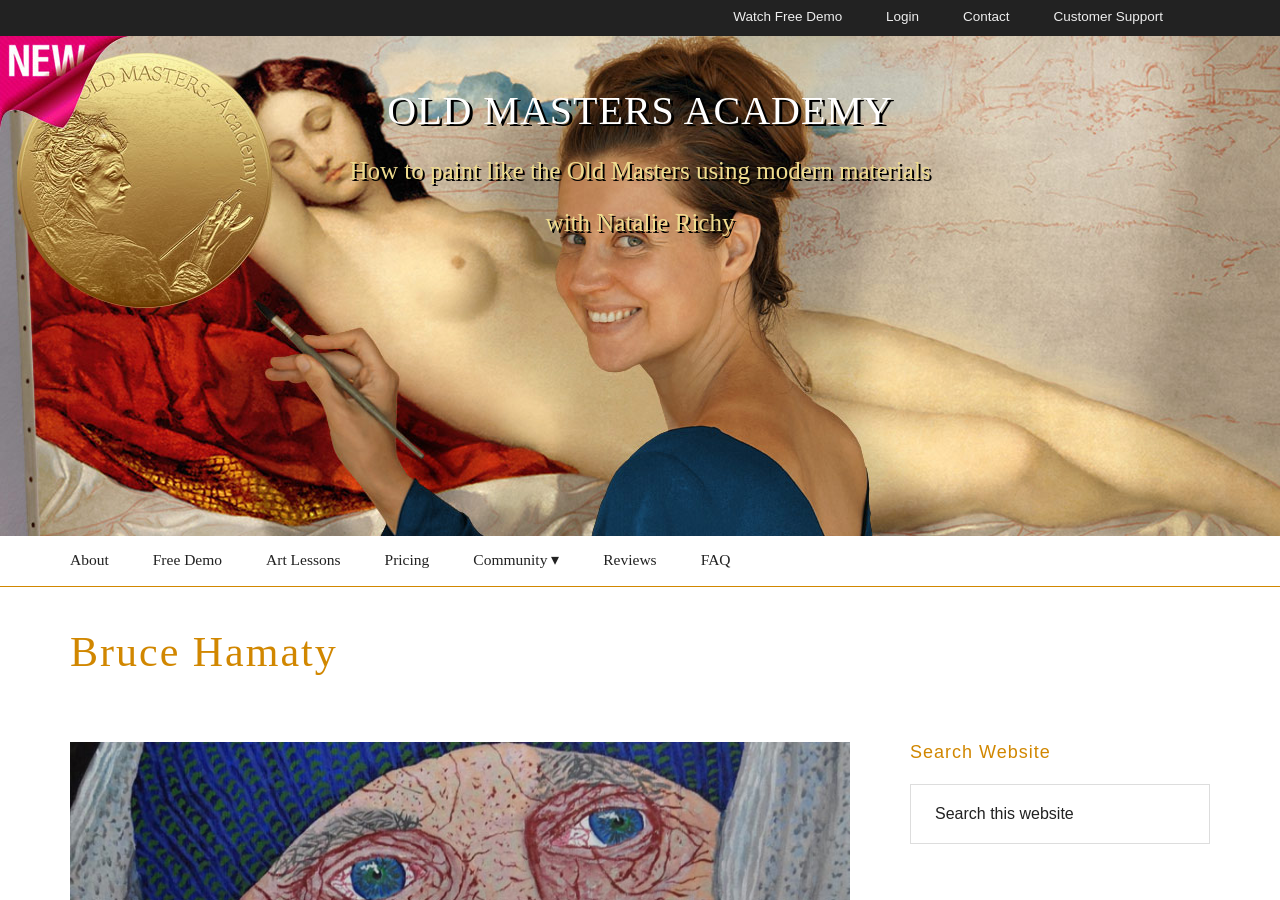What is the name of the academy?
Look at the screenshot and respond with a single word or phrase.

Old Masters Academy